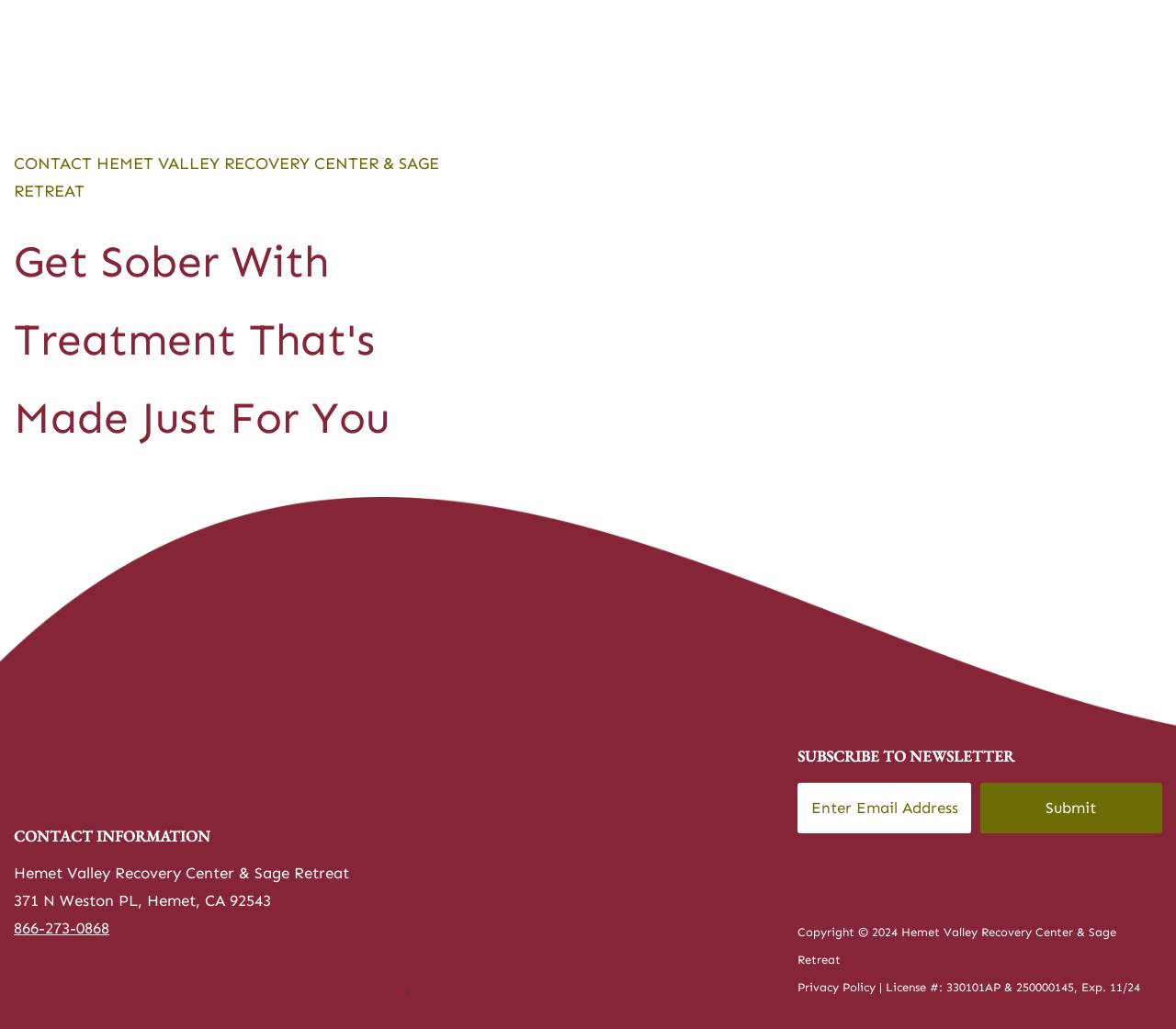Provide a one-word or short-phrase answer to the question:
How many social media links are there?

4